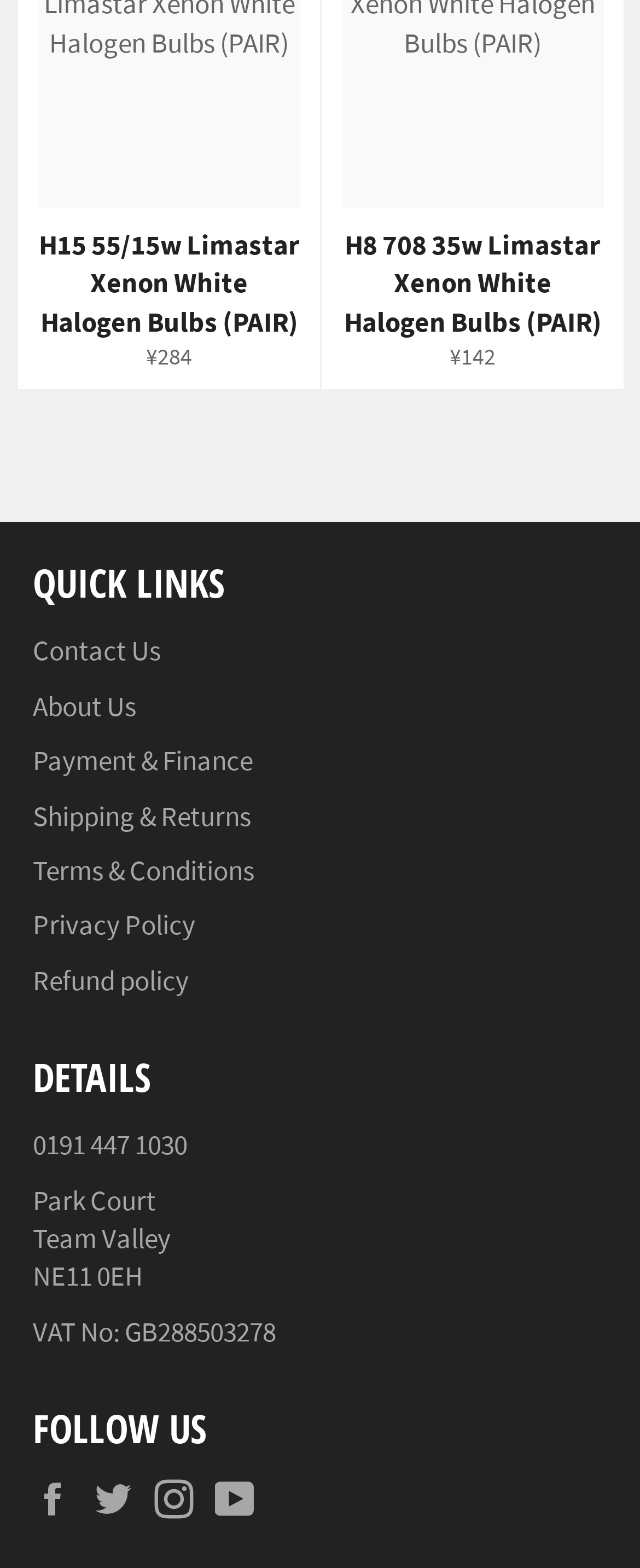Please indicate the bounding box coordinates for the clickable area to complete the following task: "Call us at 0191 447 1030". The coordinates should be specified as four float numbers between 0 and 1, i.e., [left, top, right, bottom].

[0.051, 0.718, 0.292, 0.742]